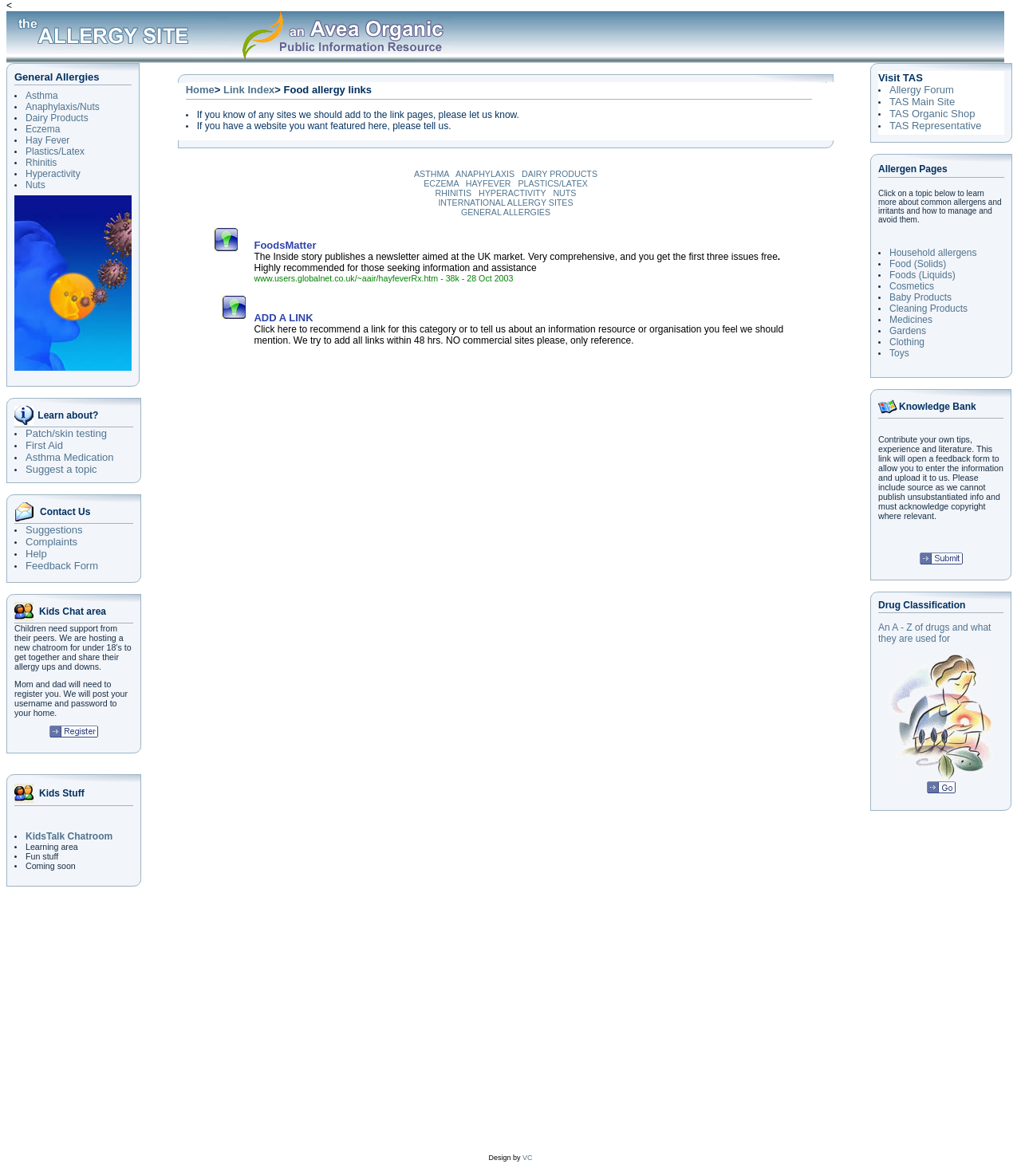Please provide the bounding box coordinates for the element that needs to be clicked to perform the instruction: "Explore the 'Anaphylaxis/Nuts' link". The coordinates must consist of four float numbers between 0 and 1, formatted as [left, top, right, bottom].

[0.025, 0.086, 0.097, 0.096]